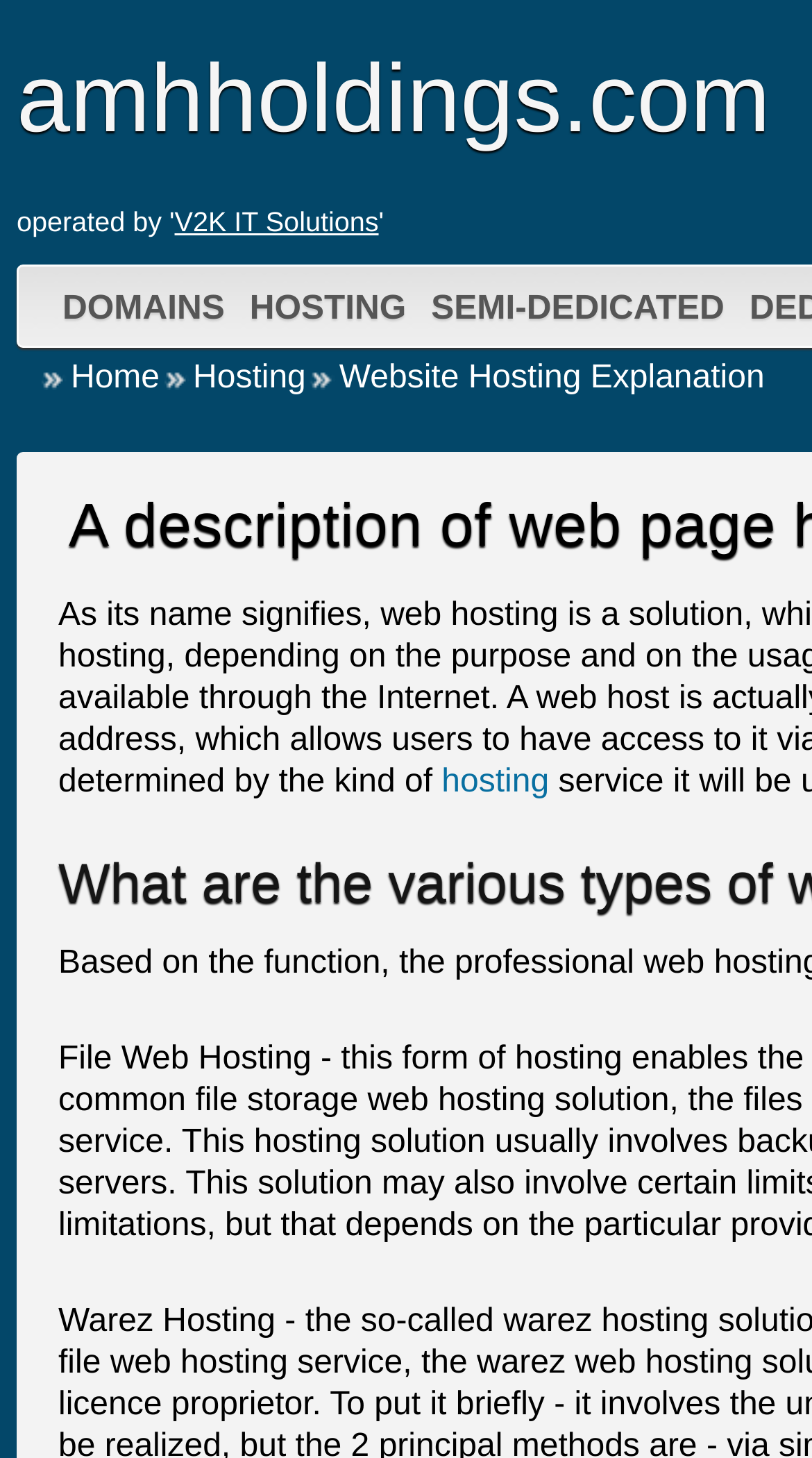What is the second link in the main navigation?
Using the image, provide a concise answer in one word or a short phrase.

DOMAINS